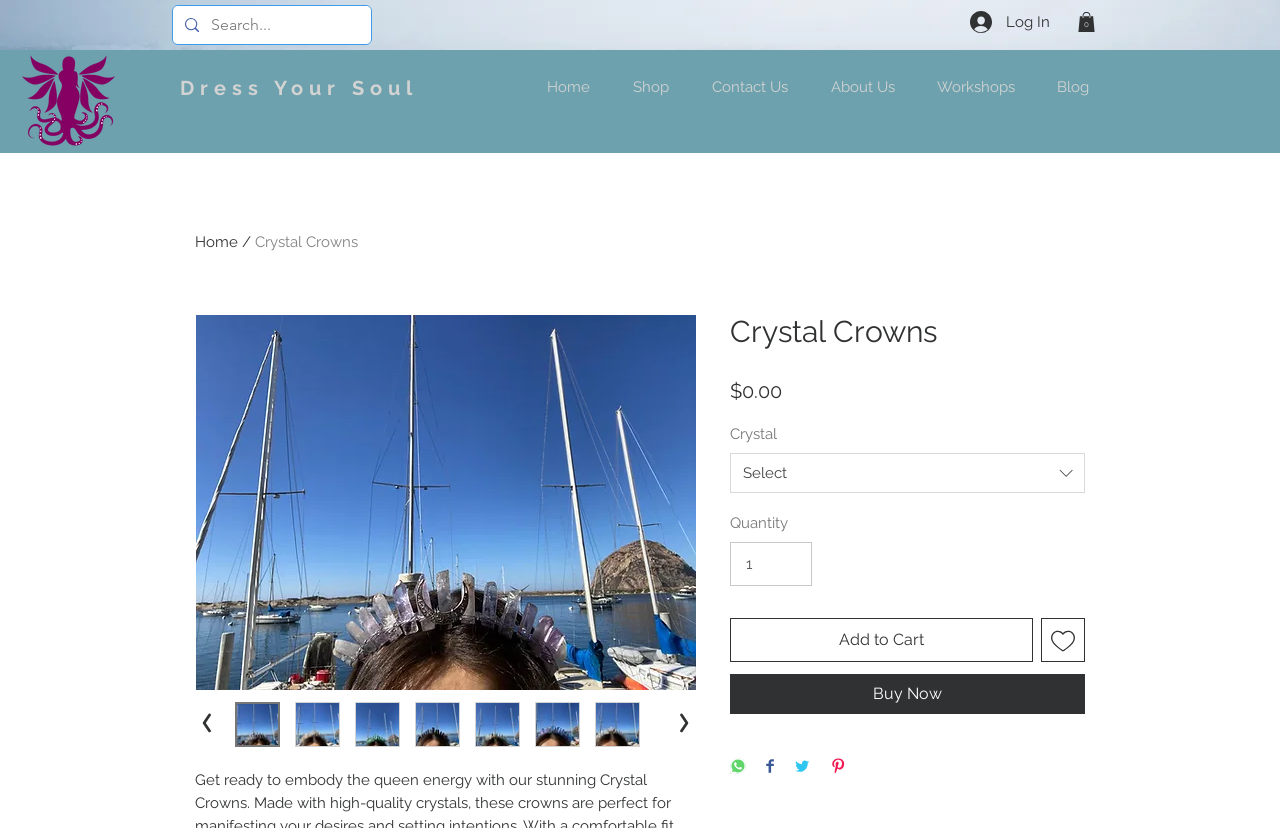What is the purpose of the 'Add to Wishlist' button?
Using the picture, provide a one-word or short phrase answer.

To add to wishlist